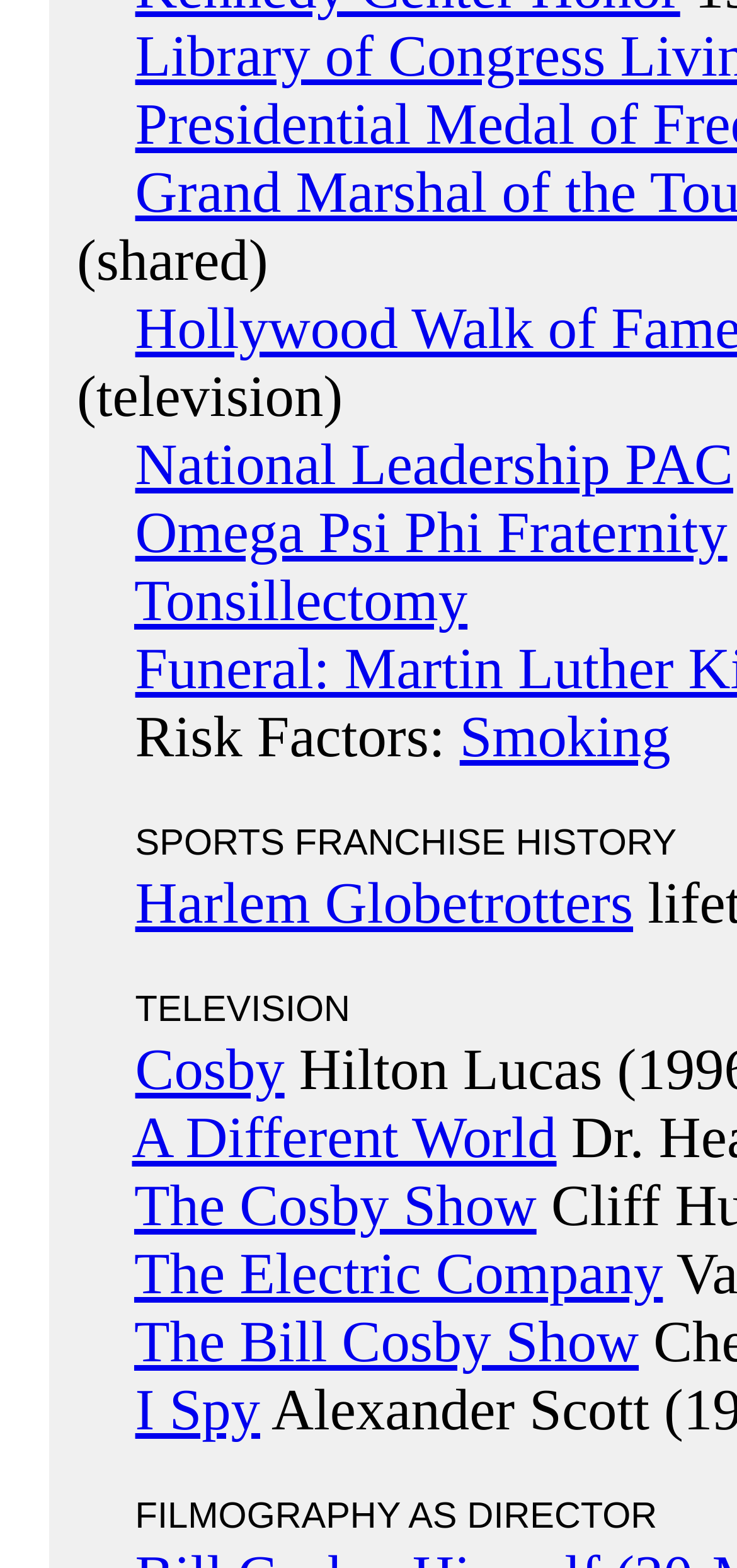Predict the bounding box coordinates for the UI element described as: "Omega Psi Phi Fraternity". The coordinates should be four float numbers between 0 and 1, presented as [left, top, right, bottom].

[0.183, 0.318, 0.987, 0.361]